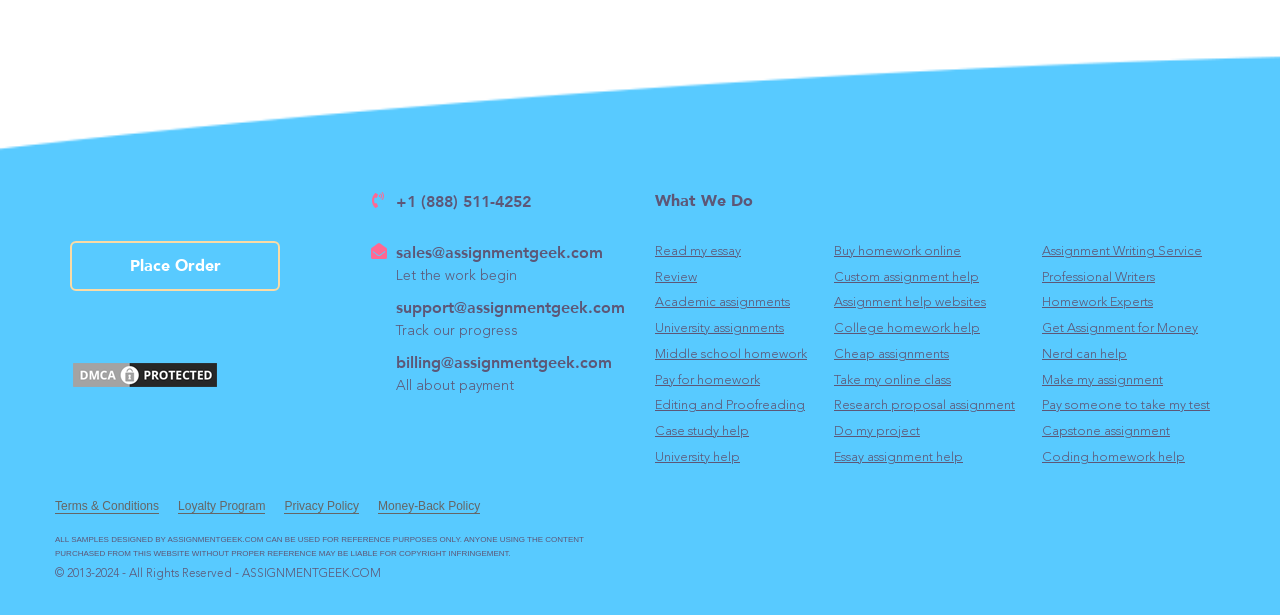What is the logo of the website?
Refer to the image and provide a concise answer in one word or phrase.

Assignment Geek